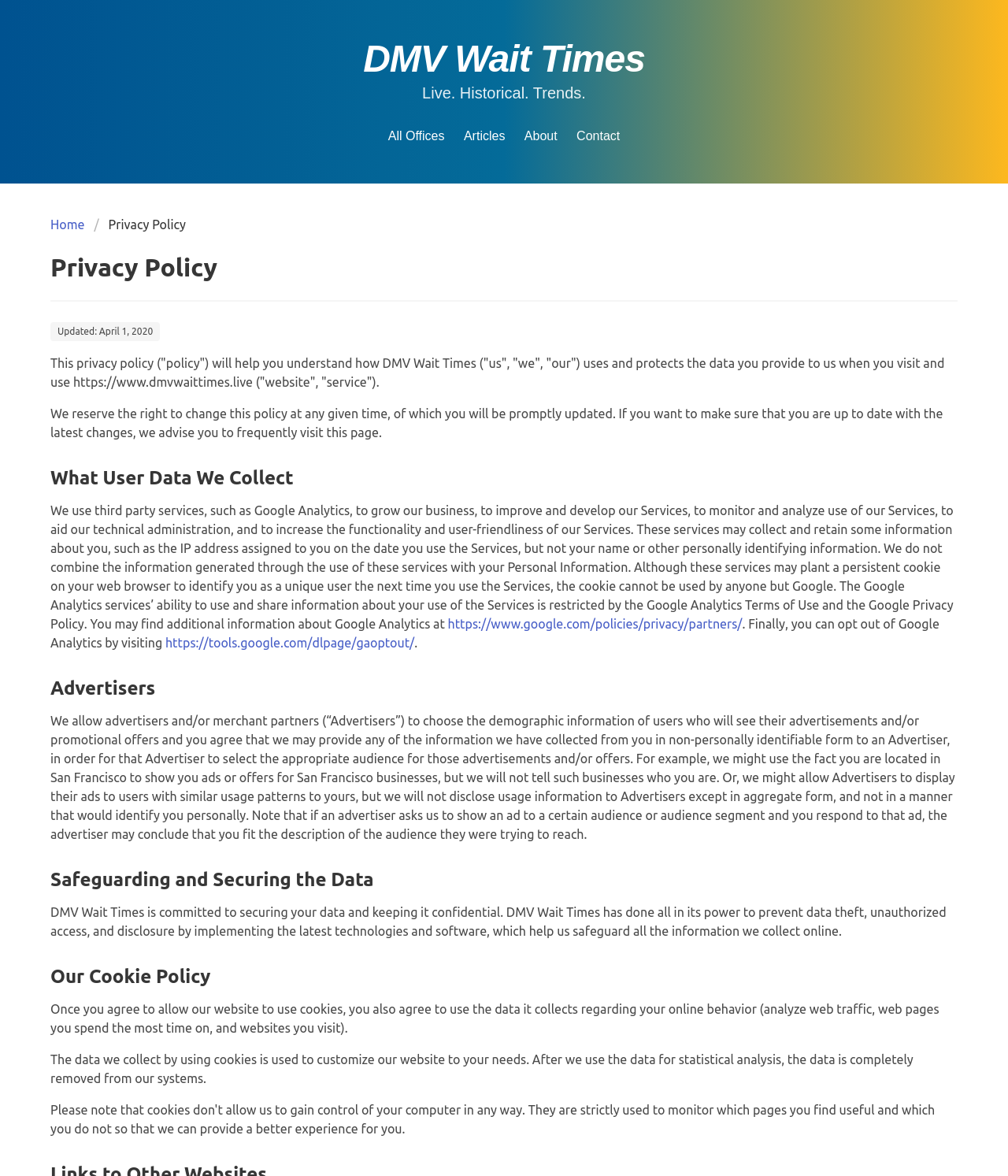What is the date of the last update?
Provide an in-depth answer to the question, covering all aspects.

The date of the last update can be found in the static text 'Updated: April 1, 2020' which is located at the top of the webpage, below the heading 'Privacy Policy'.